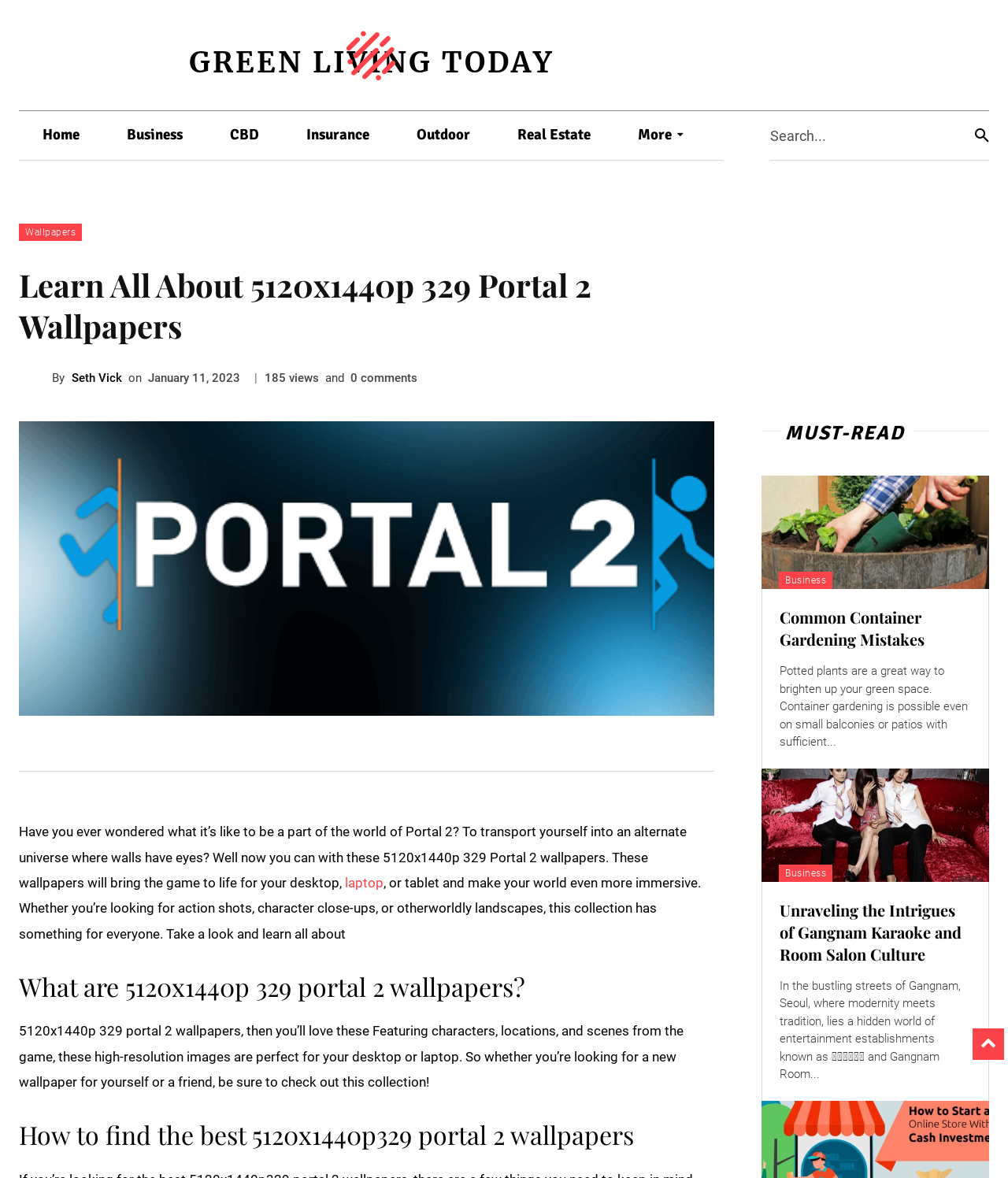Find the bounding box coordinates of the element you need to click on to perform this action: 'Learn about 5120x1440p 329 Portal 2 Wallpapers'. The coordinates should be represented by four float values between 0 and 1, in the format [left, top, right, bottom].

[0.019, 0.224, 0.709, 0.294]